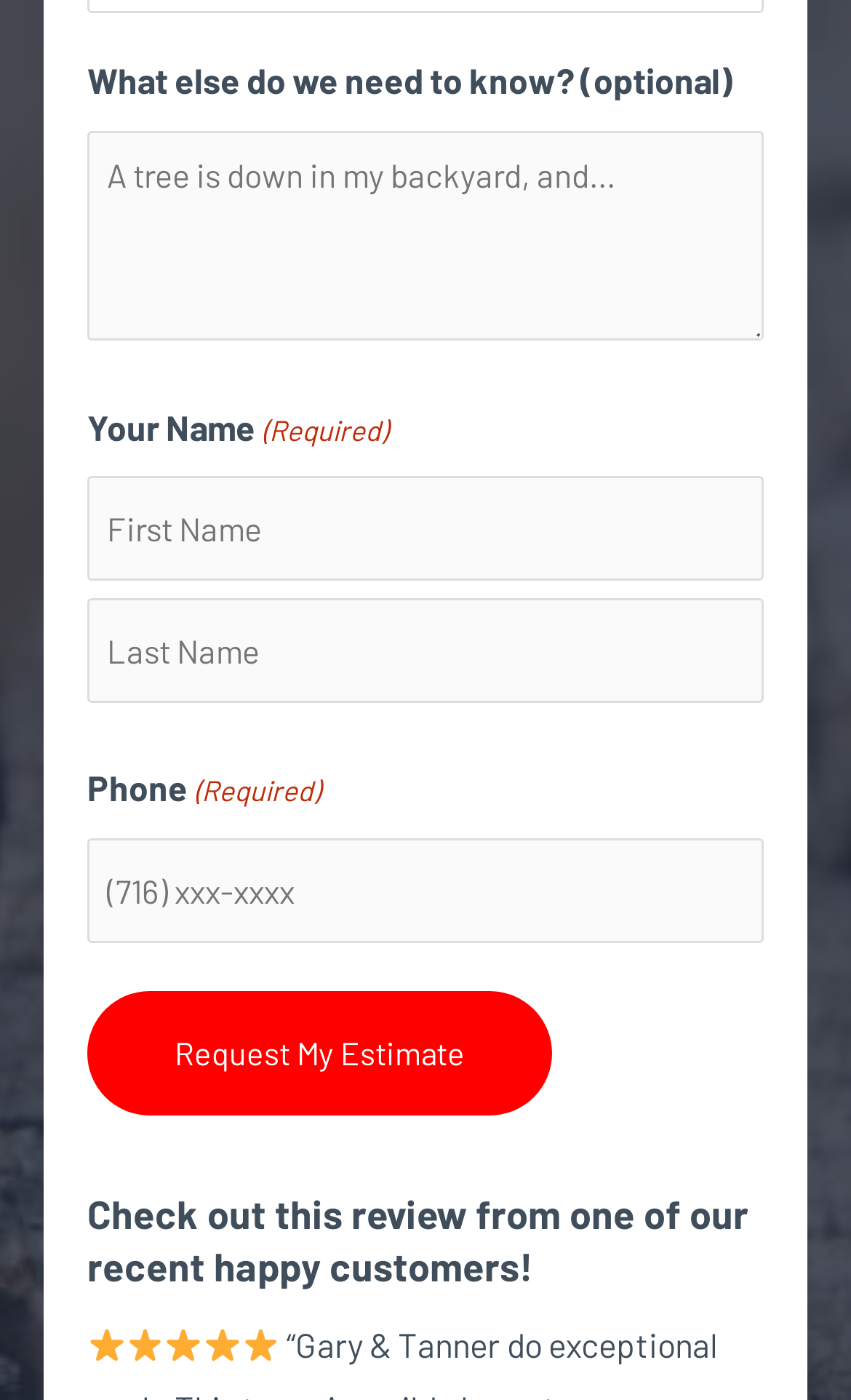Give a short answer to this question using one word or a phrase:
What is the purpose of the 'Request My Estimate' button?

To request an estimate